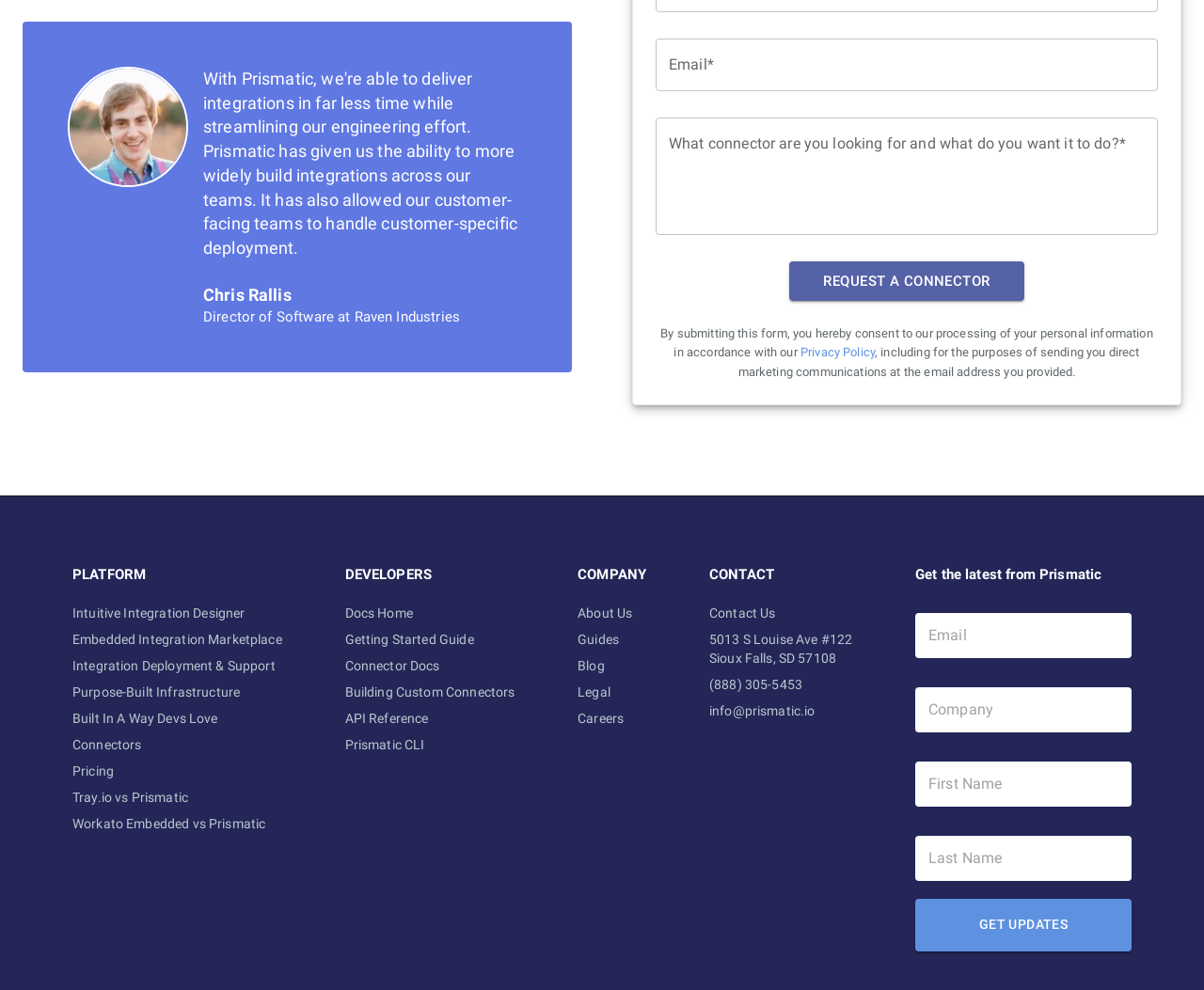Locate the bounding box coordinates of the area that needs to be clicked to fulfill the following instruction: "Explore intuitive integration designer". The coordinates should be in the format of four float numbers between 0 and 1, namely [left, top, right, bottom].

[0.06, 0.606, 0.234, 0.632]